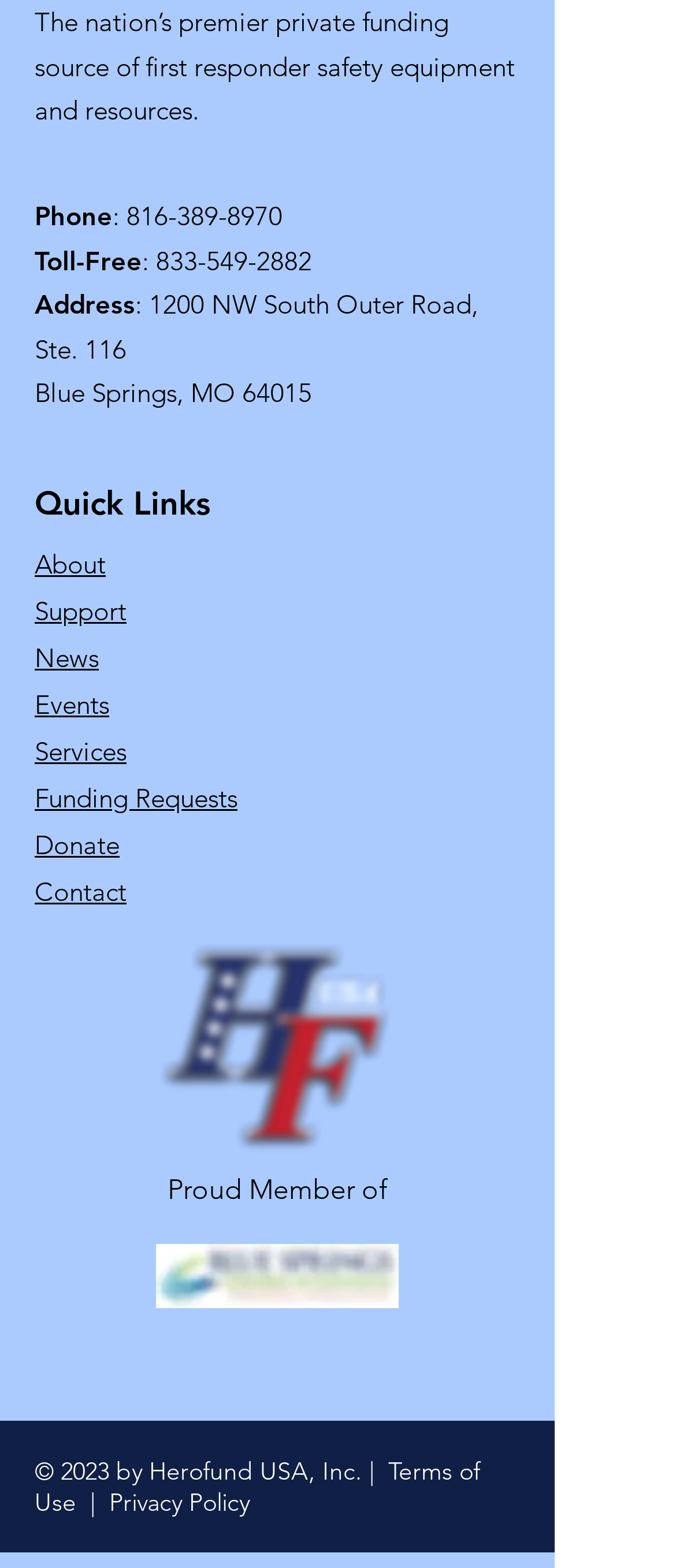Give a one-word or one-phrase response to the question: 
What is the phone number?

816-389-8970